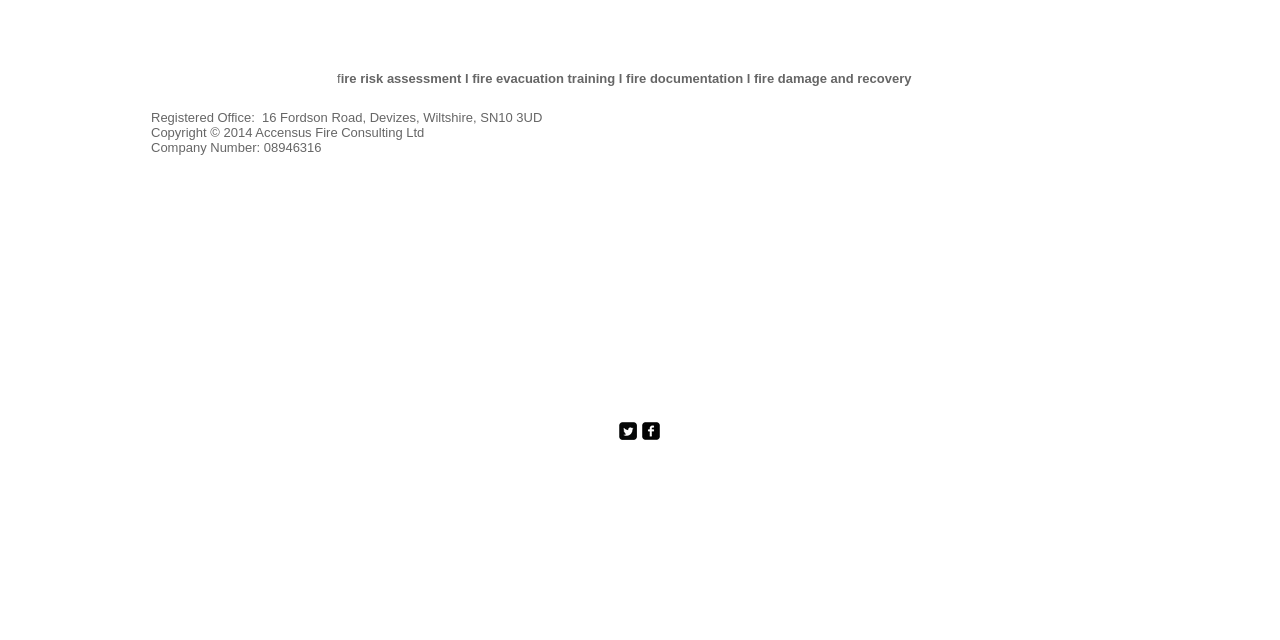Using the format (top-left x, top-left y, bottom-right x, bottom-right y), and given the element description, identify the bounding box coordinates within the screenshot: fire damage and recovery

[0.589, 0.111, 0.712, 0.134]